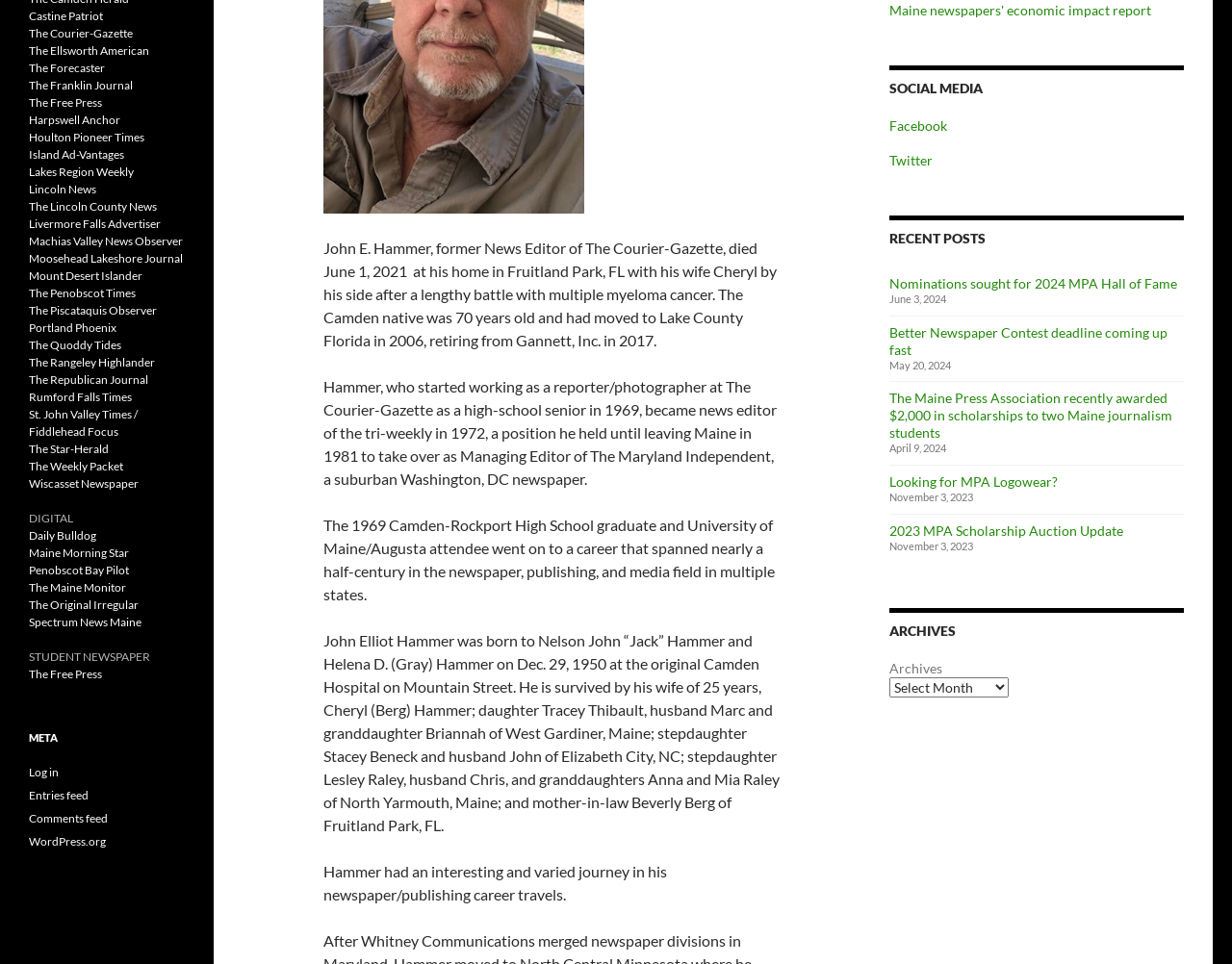Please find the bounding box for the UI element described by: "Maine newspapers' economic impact report".

[0.722, 0.002, 0.934, 0.019]